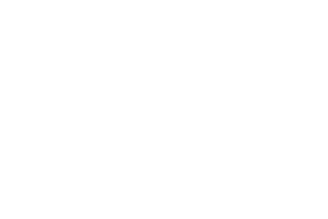Based on the image, please respond to the question with as much detail as possible:
What is the focus of the analysis in the accompanying text?

The analysis in the accompanying text emphasizes how changes in monetary policy can impact economic conditions over time, linking the graphic to the broader discussion of financial mechanisms in the economy, as stated in the caption.